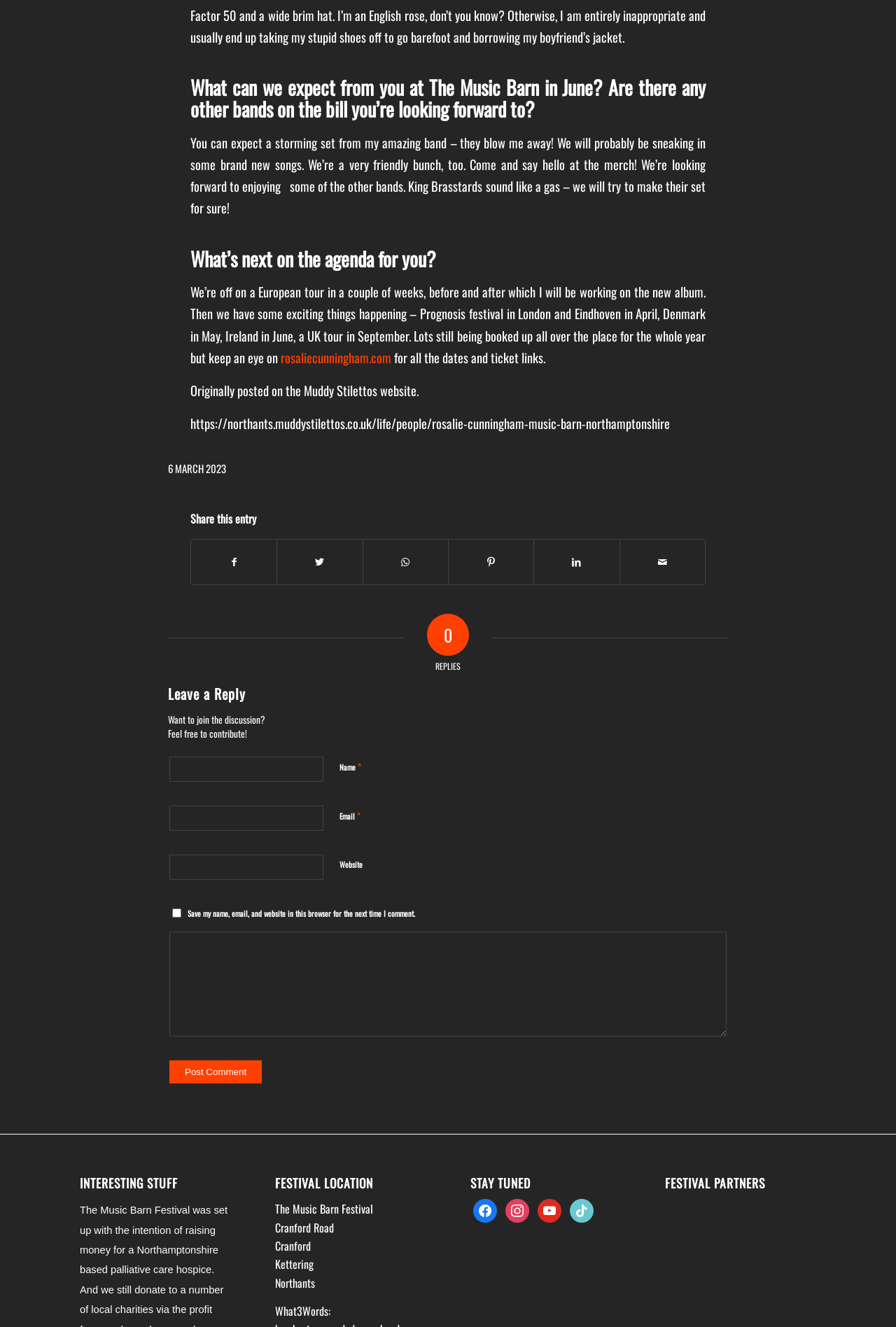Determine the bounding box coordinates for the clickable element to execute this instruction: "Share this entry". Provide the coordinates as four float numbers between 0 and 1, i.e., [left, top, right, bottom].

[0.212, 0.387, 0.788, 0.396]